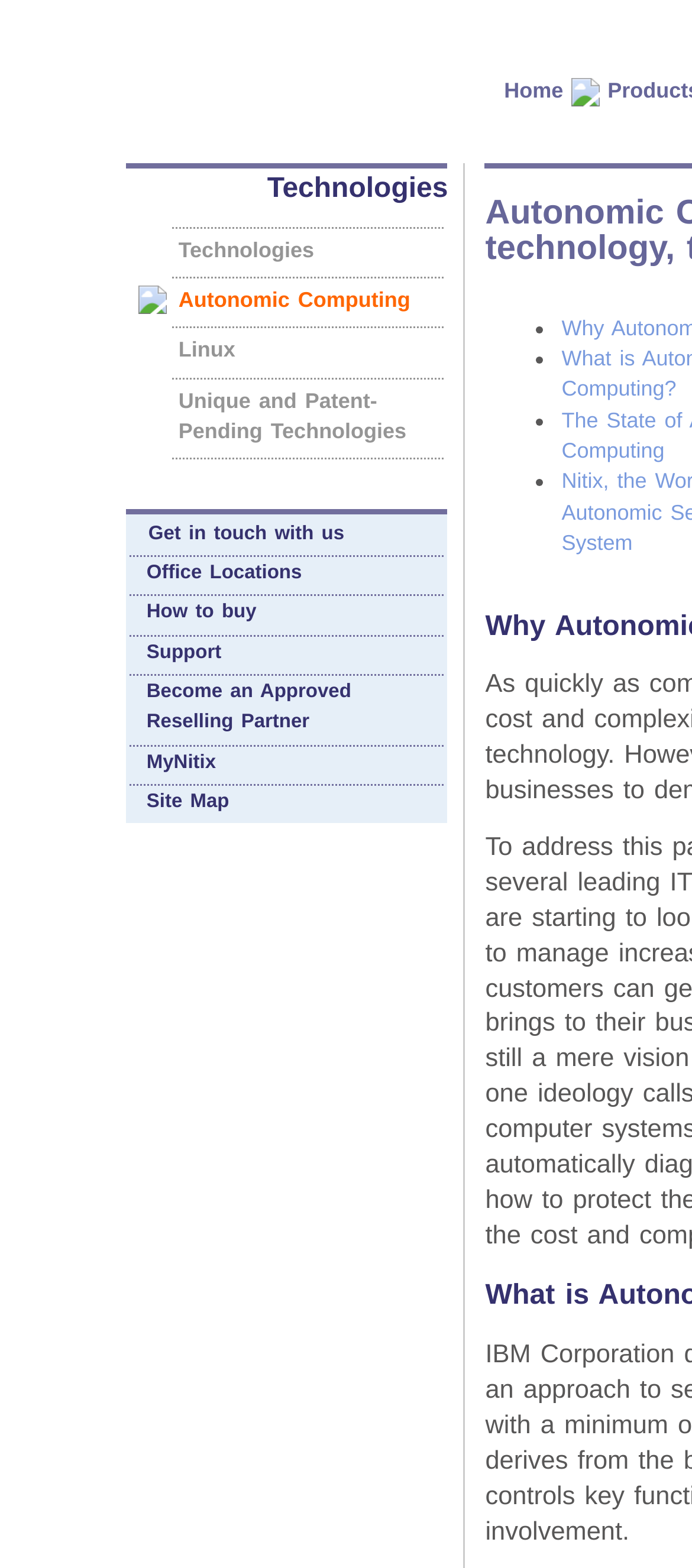How many rows are in the first table?
Answer with a single word or phrase, using the screenshot for reference.

5